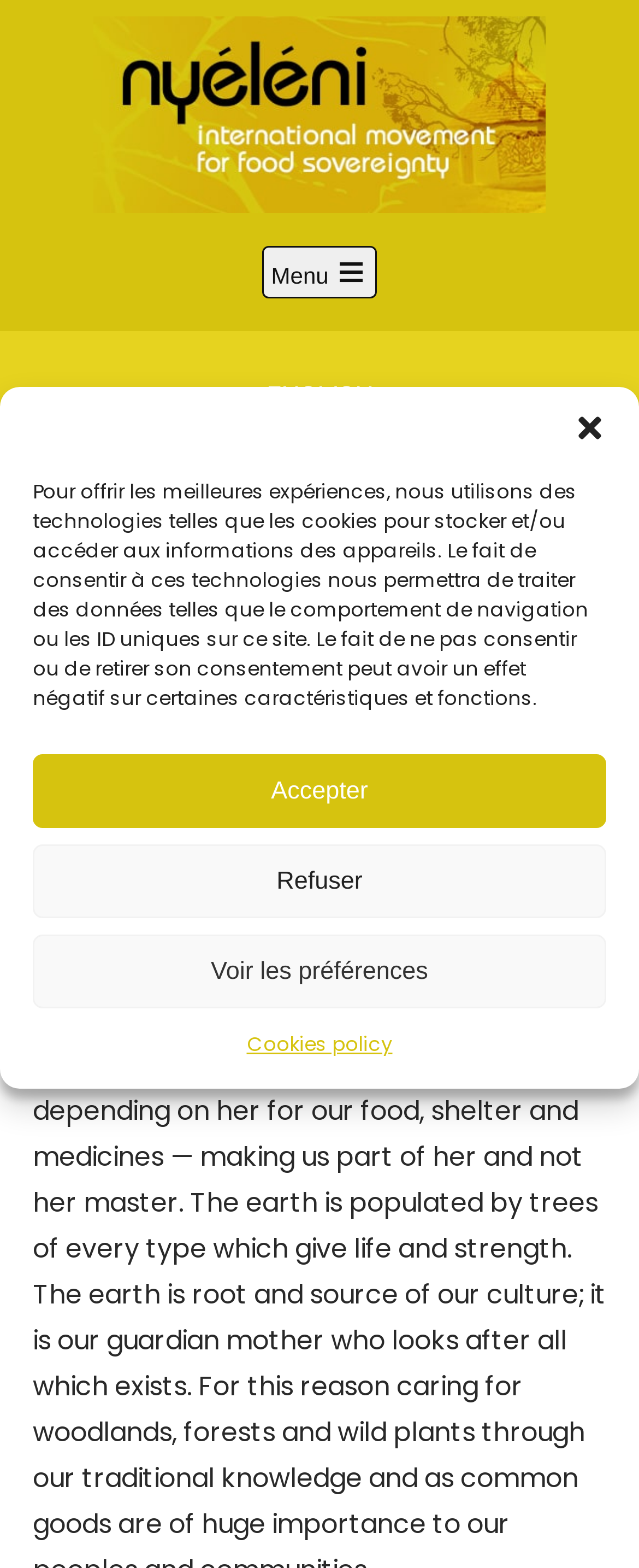What is the purpose of the search box?
Kindly answer the question with as much detail as you can.

I found a search box element on the webpage, which suggests that it is used to search for content on the website. The presence of a search button next to the search box further supports this conclusion.